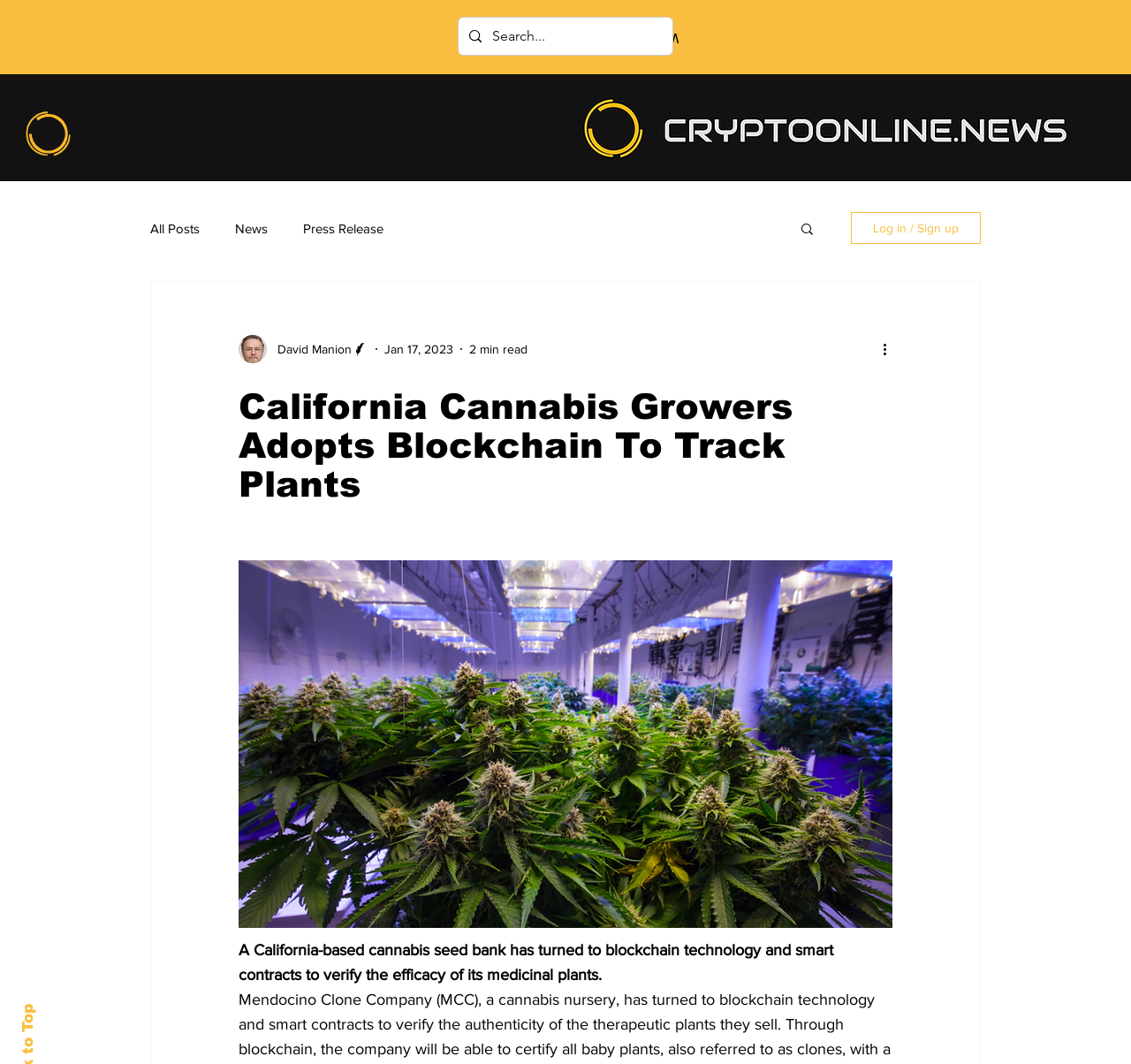Find and provide the bounding box coordinates for the UI element described with: "News".

[0.208, 0.207, 0.237, 0.221]